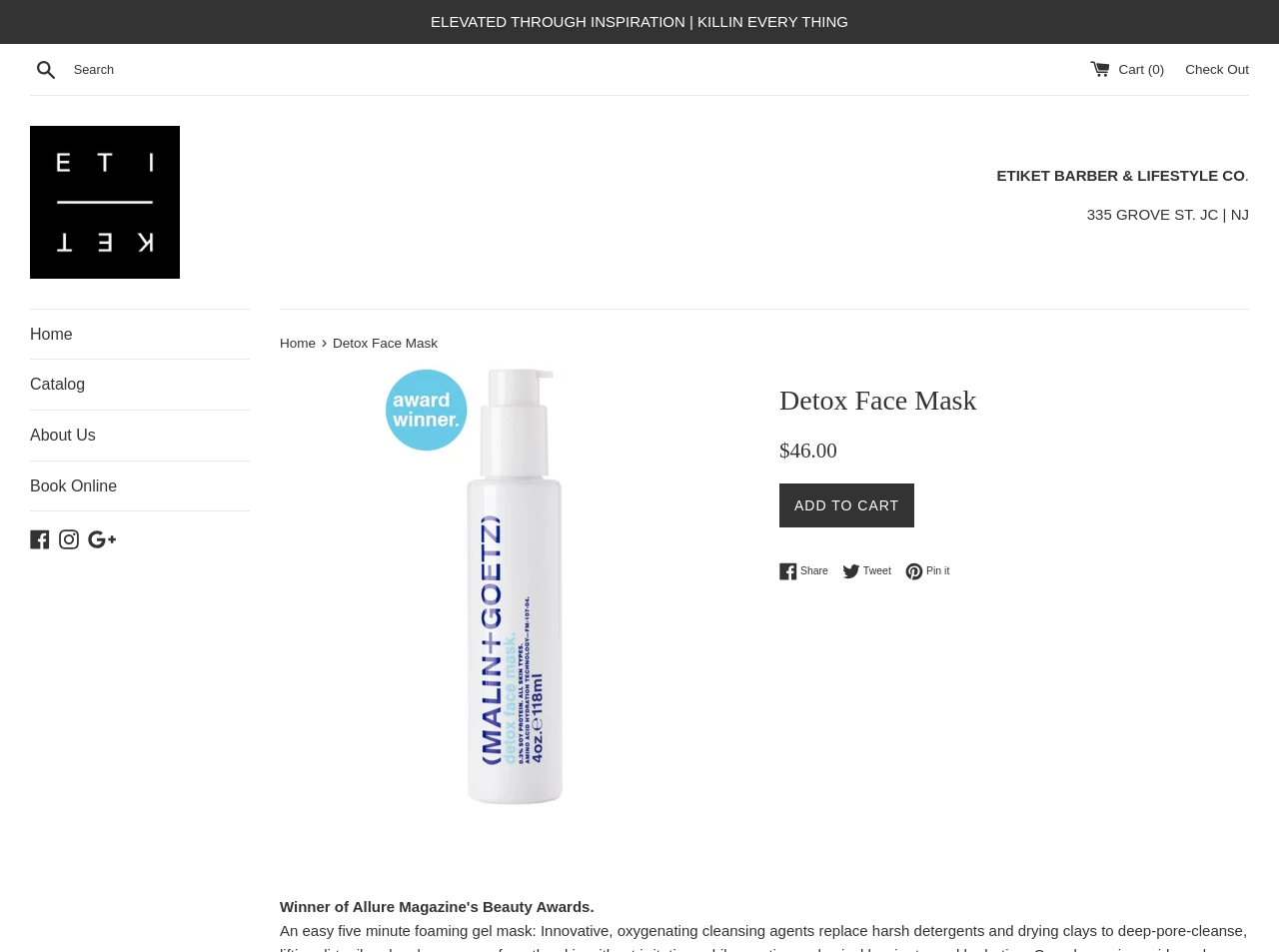Pinpoint the bounding box coordinates of the element to be clicked to execute the instruction: "Search for products".

[0.023, 0.054, 0.195, 0.092]